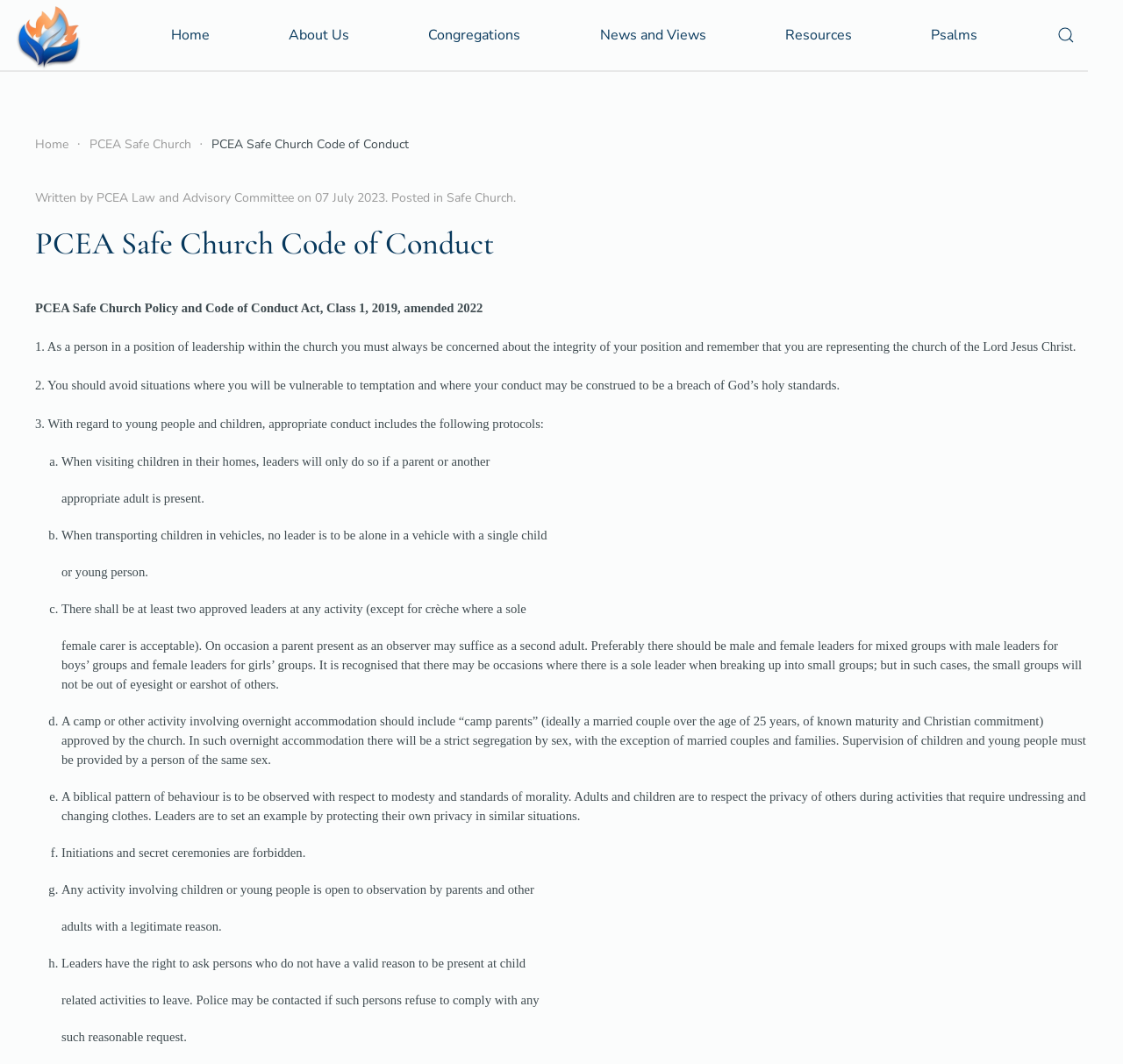Who wrote the PCEA Safe Church Policy and Code of Conduct?
Please provide a comprehensive and detailed answer to the question.

The PCEA Safe Church Policy and Code of Conduct was written by the PCEA Law and Advisory Committee, as indicated in the text 'Written by PCEA Law and Advisory Committee on 07 July 2023'.